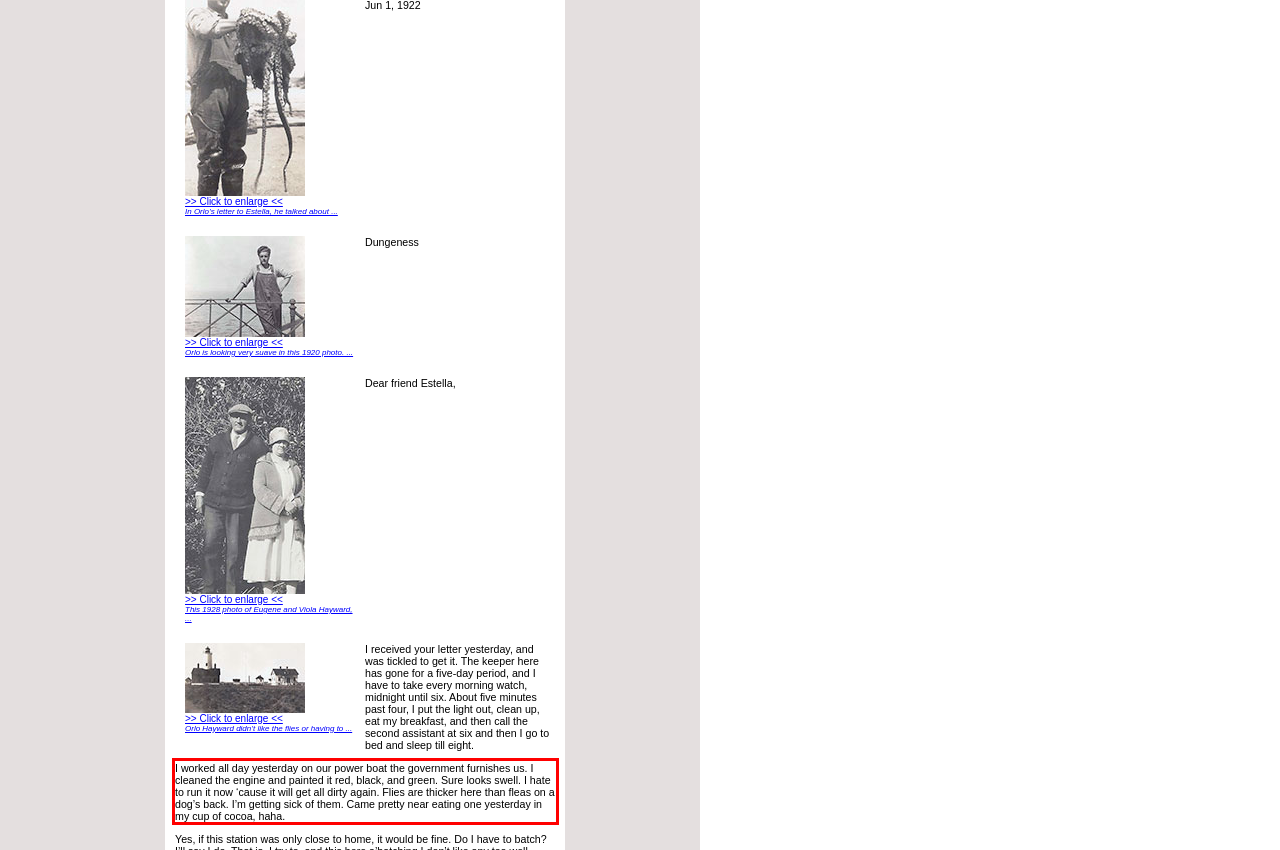Observe the screenshot of the webpage that includes a red rectangle bounding box. Conduct OCR on the content inside this red bounding box and generate the text.

I worked all day yesterday on our power boat the government furnishes us. I cleaned the engine and painted it red, black, and green. Sure looks swell. I hate to run it now ‘cause it will get all dirty again. Flies are thicker here than fleas on a dog’s back. I’m getting sick of them. Came pretty near eating one yesterday in my cup of cocoa, haha.